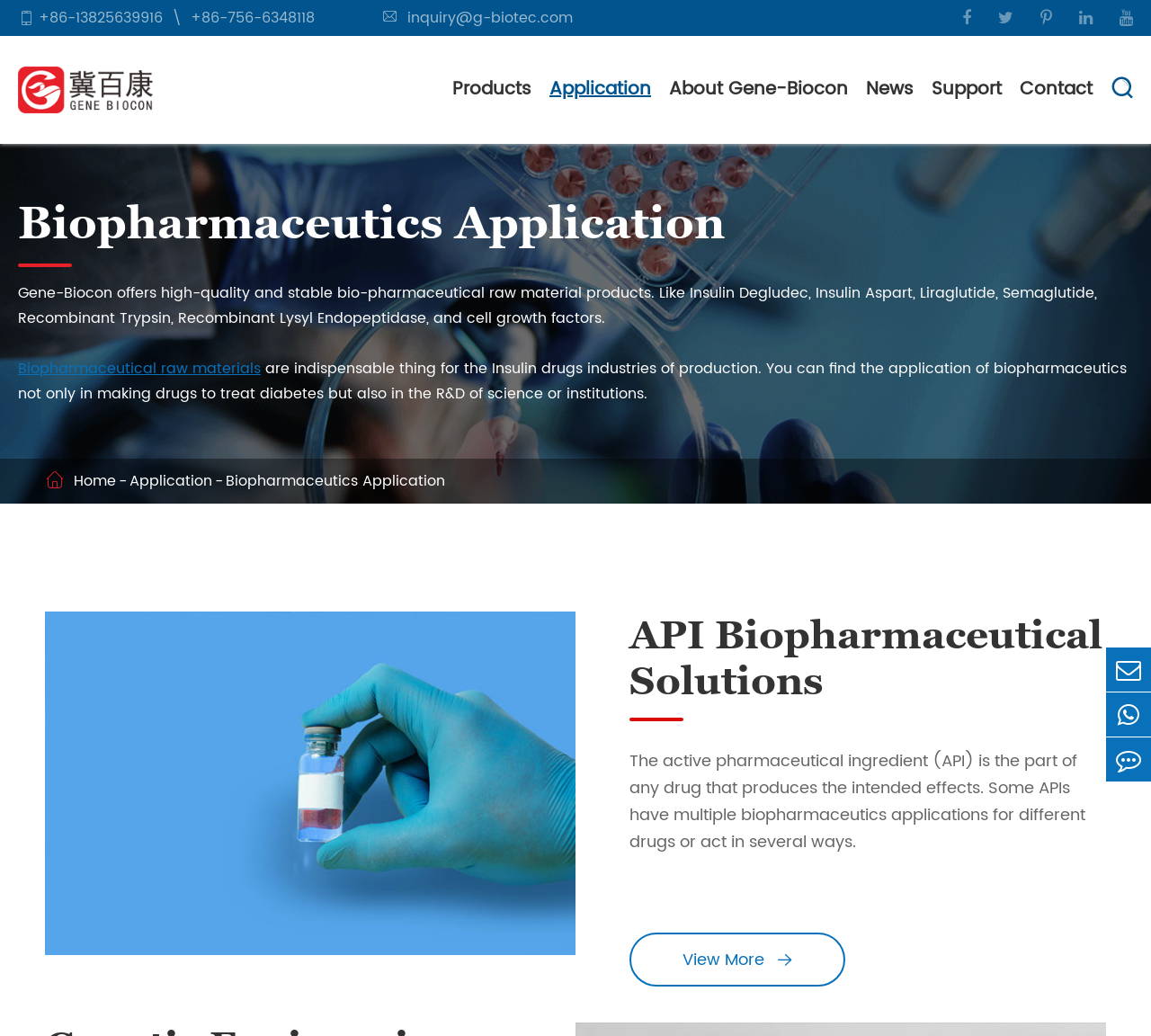Determine the bounding box coordinates for the UI element with the following description: "[sites.google.com/site/dragonstormproject/]". The coordinates should be four float numbers between 0 and 1, represented as [left, top, right, bottom].

None